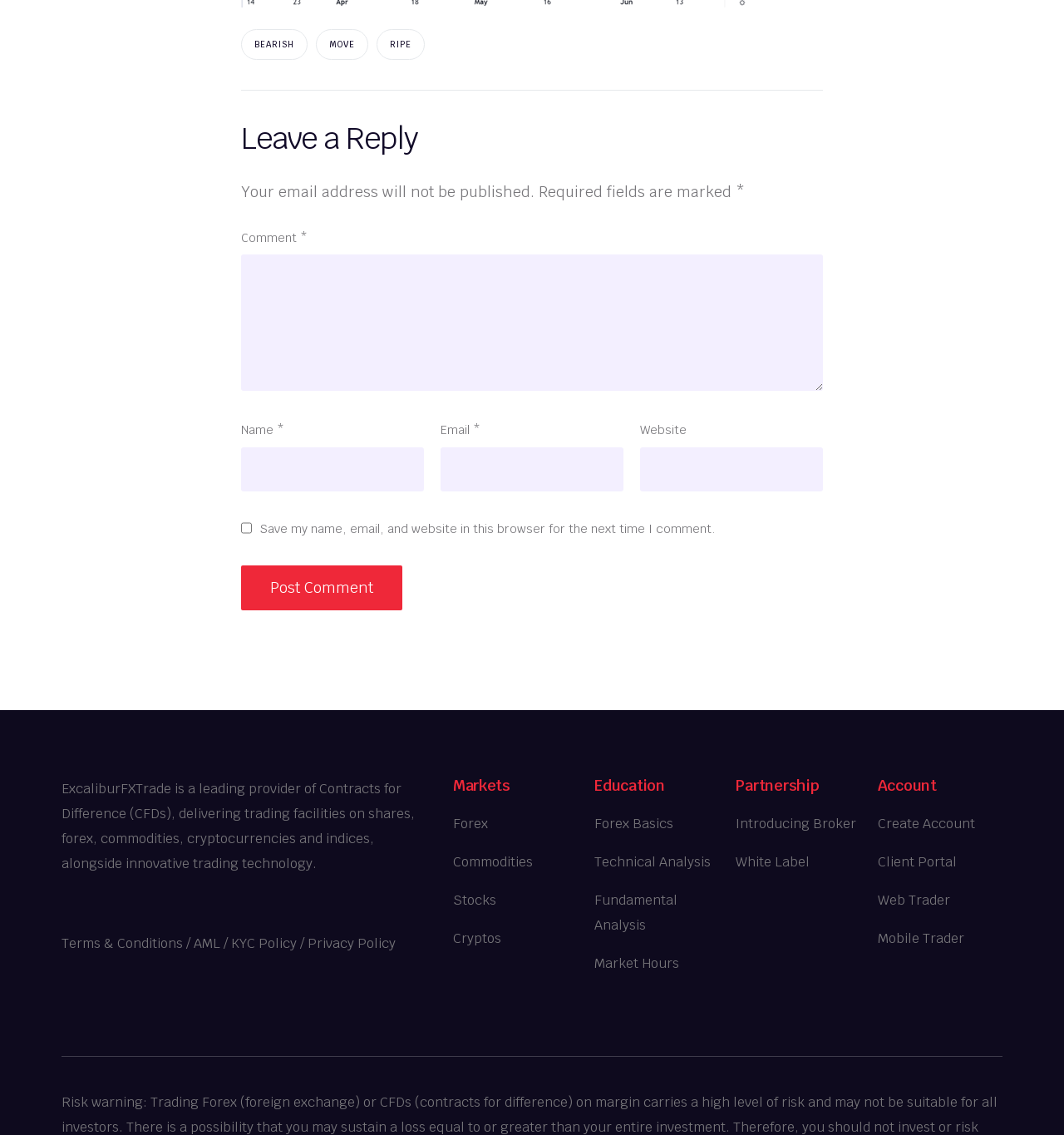Determine the bounding box coordinates for the clickable element required to fulfill the instruction: "Create an account". Provide the coordinates as four float numbers between 0 and 1, i.e., [left, top, right, bottom].

[0.825, 0.715, 0.916, 0.737]